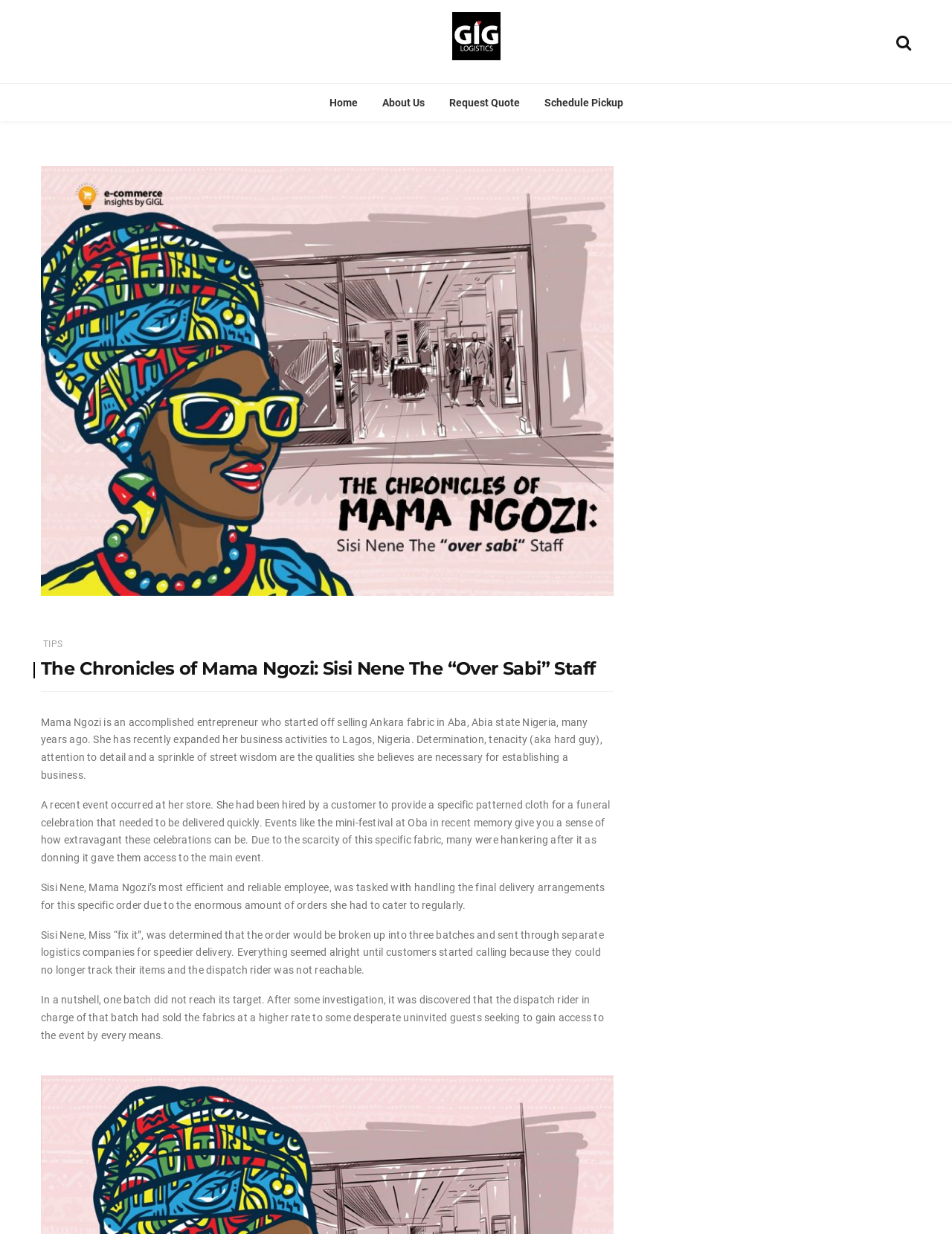Answer the question below with a single word or a brief phrase: 
What was the purpose of the fabric delivery?

For a funeral celebration